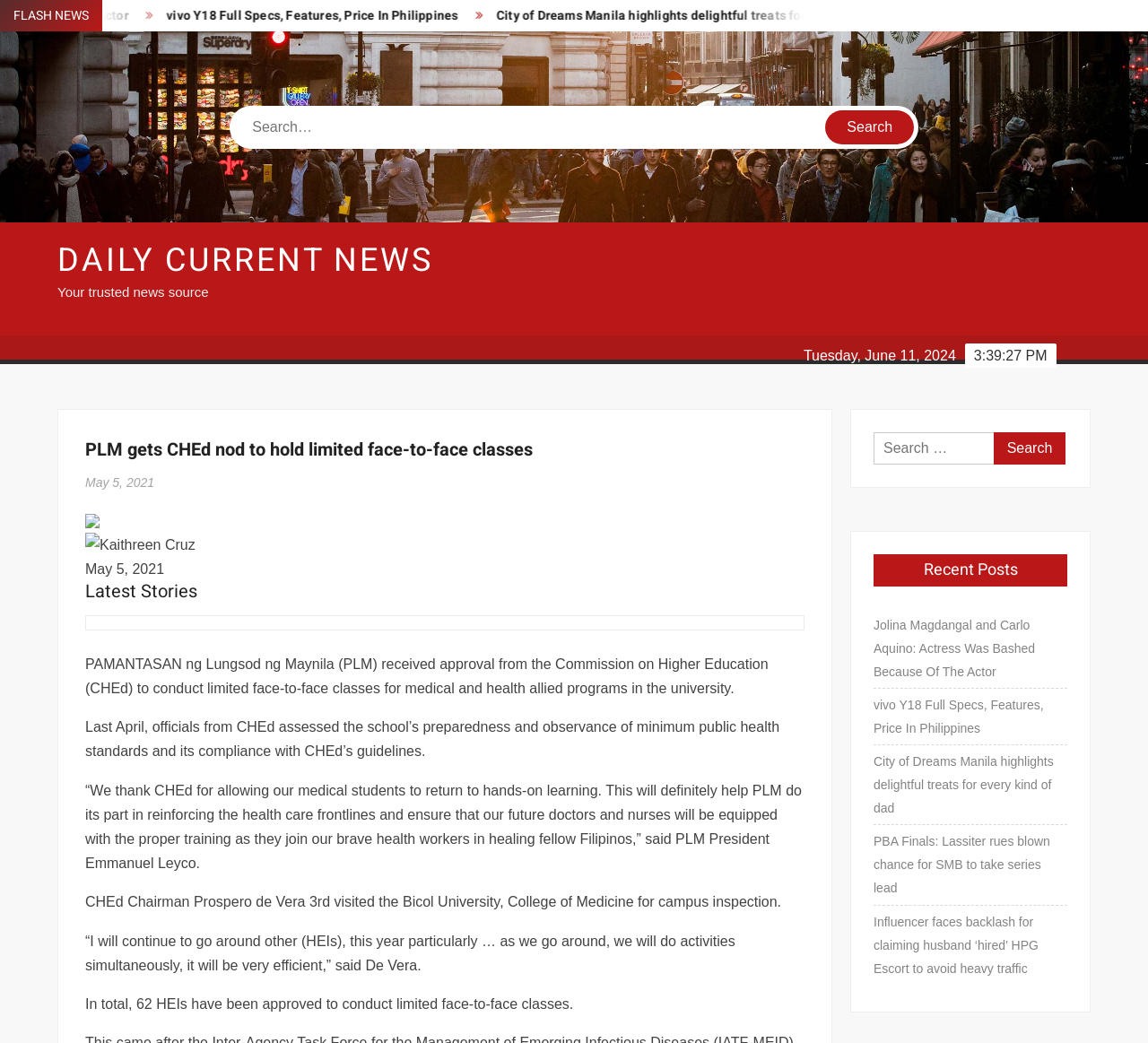Using details from the image, please answer the following question comprehensively:
What is the name of the university that received approval from CHEd?

I found the answer by reading the article on the webpage, which mentions that 'PAMANTASAN ng Lungsod ng Maynila (PLM) received approval from the Commission on Higher Education (CHEd) to conduct limited face-to-face classes for medical and health allied programs in the university.'